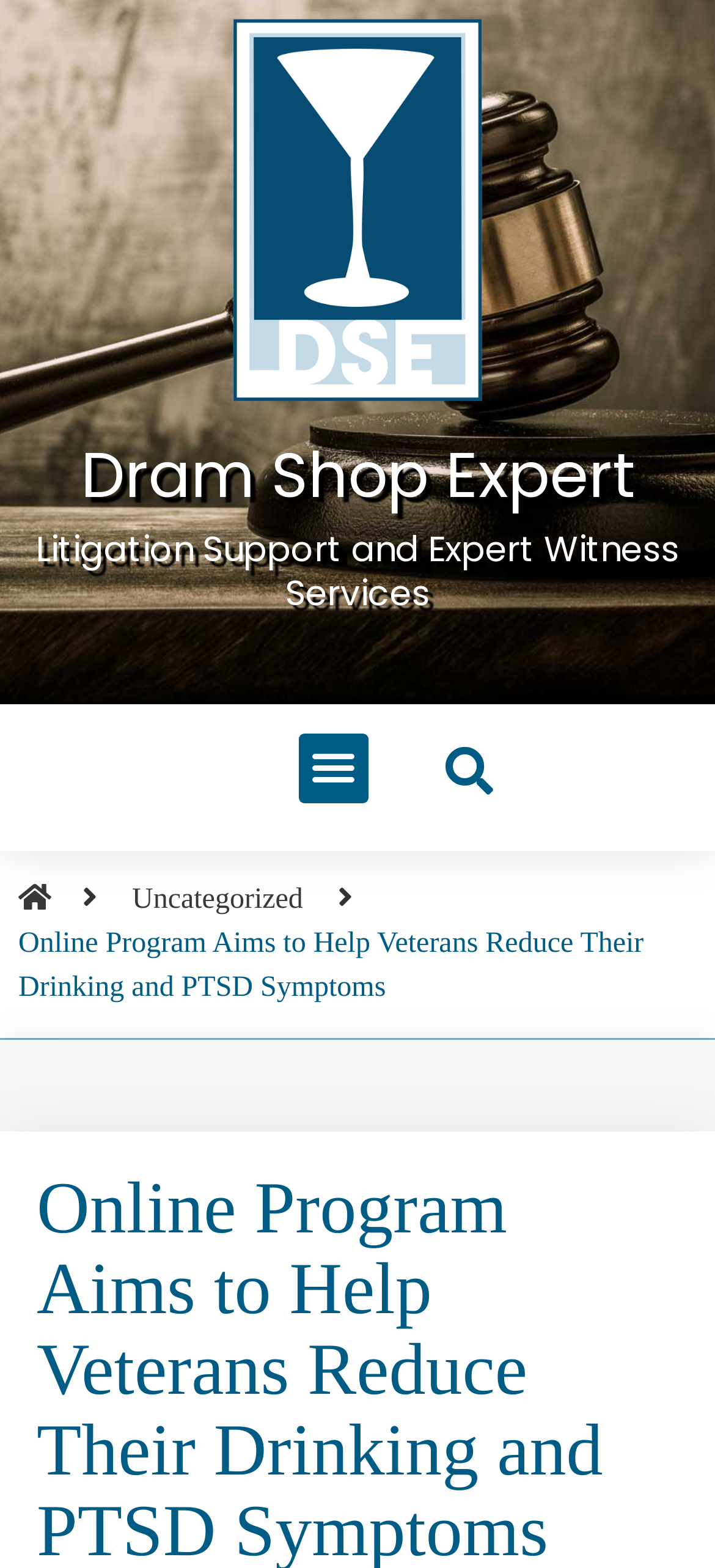What type of services are offered by the expert witness?
Based on the image, answer the question with a single word or brief phrase.

Litigation Support and Expert Witness Services